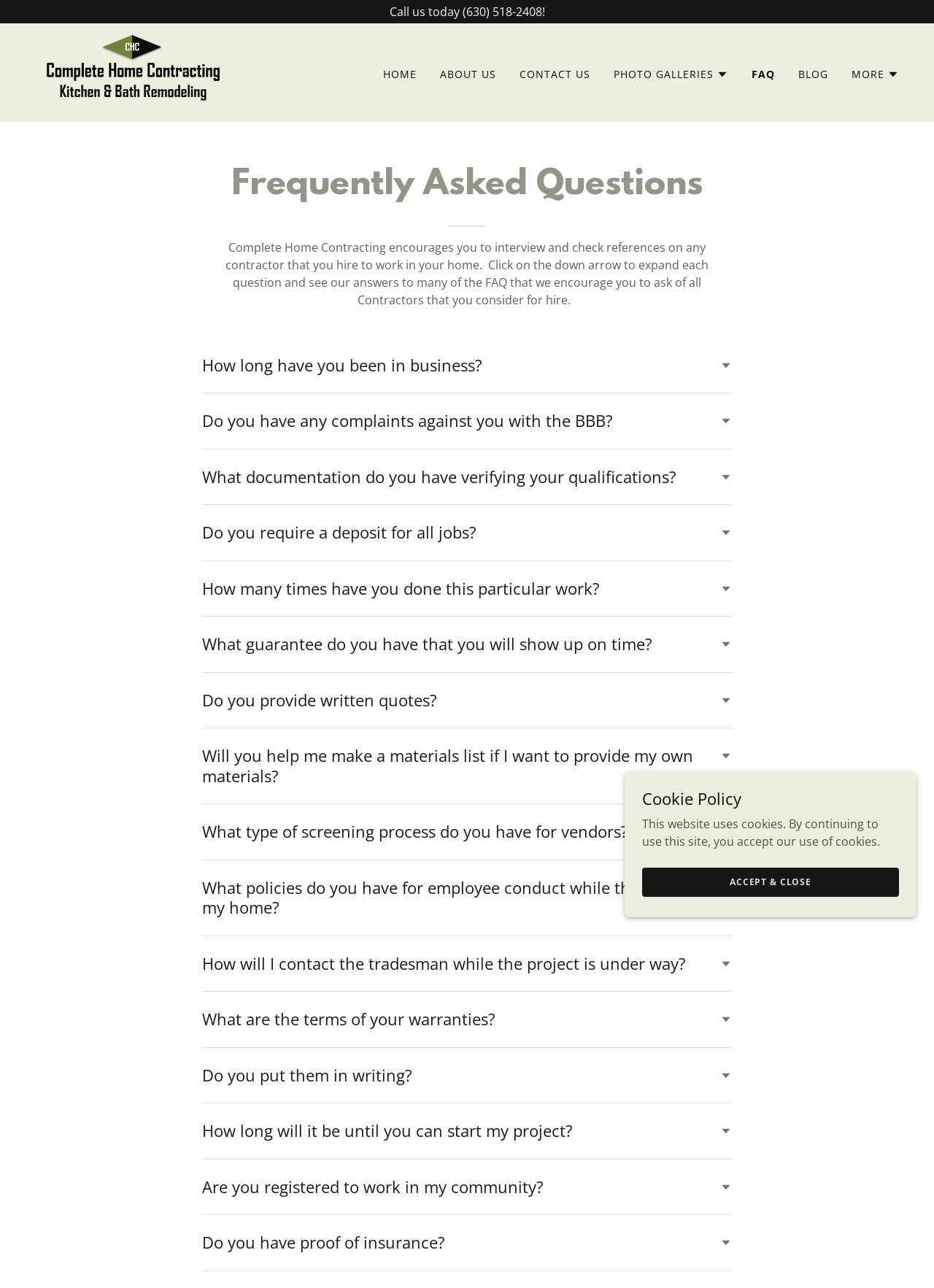Respond to the following question using a concise word or phrase: 
What is the topic of the FAQs listed on this webpage?

Contracting services